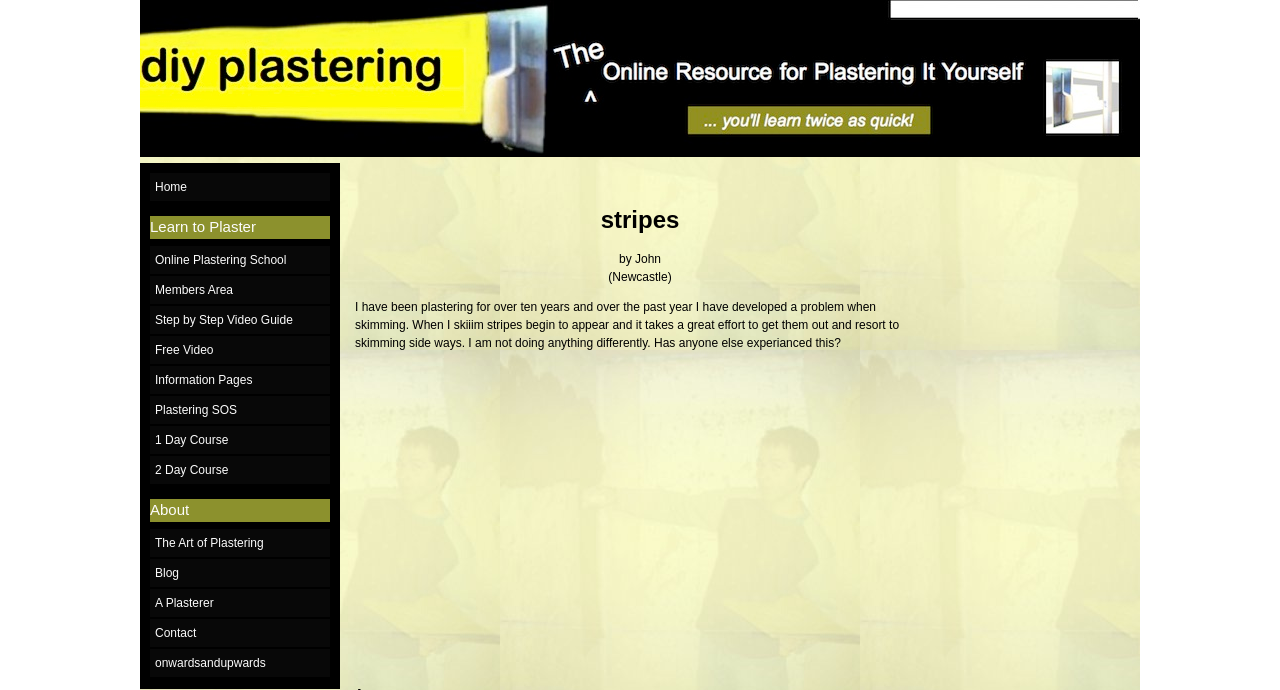Locate the bounding box coordinates of the UI element described by: "Contact Us". The bounding box coordinates should consist of four float numbers between 0 and 1, i.e., [left, top, right, bottom].

None